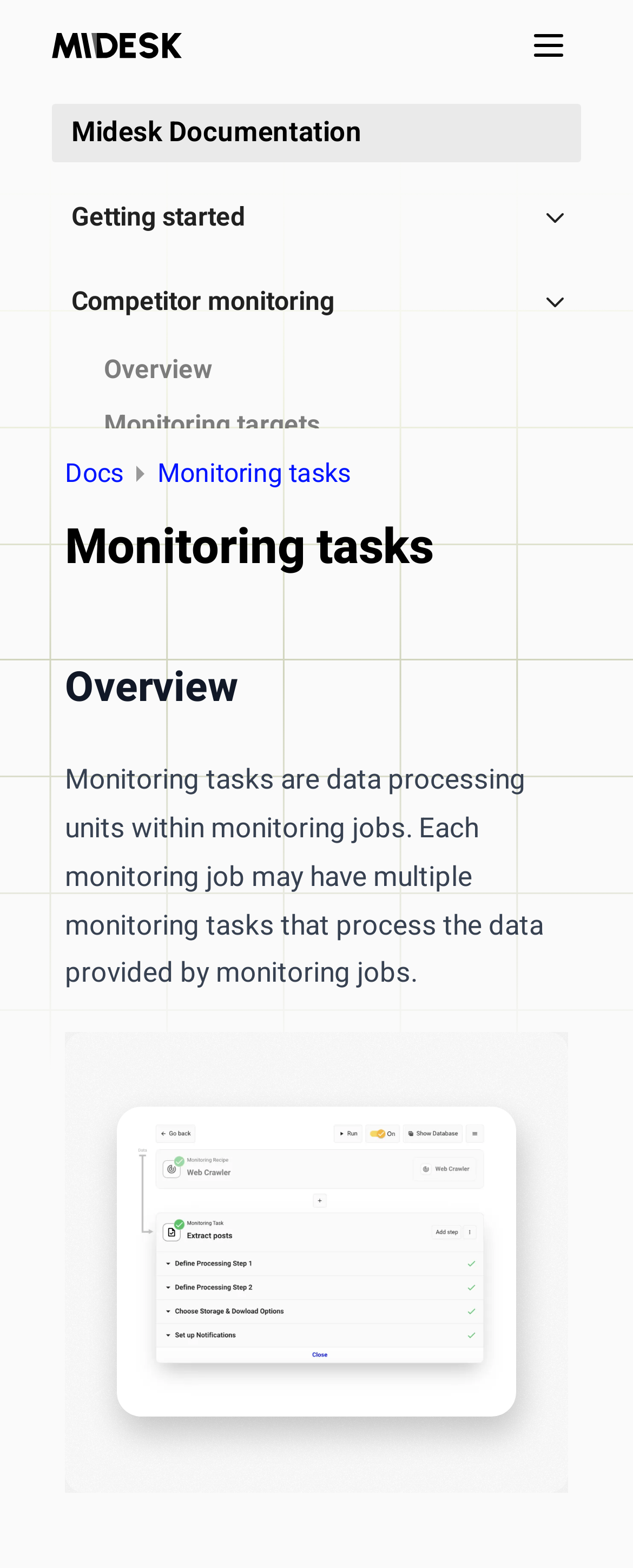Find and provide the bounding box coordinates for the UI element described here: "Data types & value types". The coordinates should be given as four float numbers between 0 and 1: [left, top, right, bottom].

[0.164, 0.664, 0.615, 0.689]